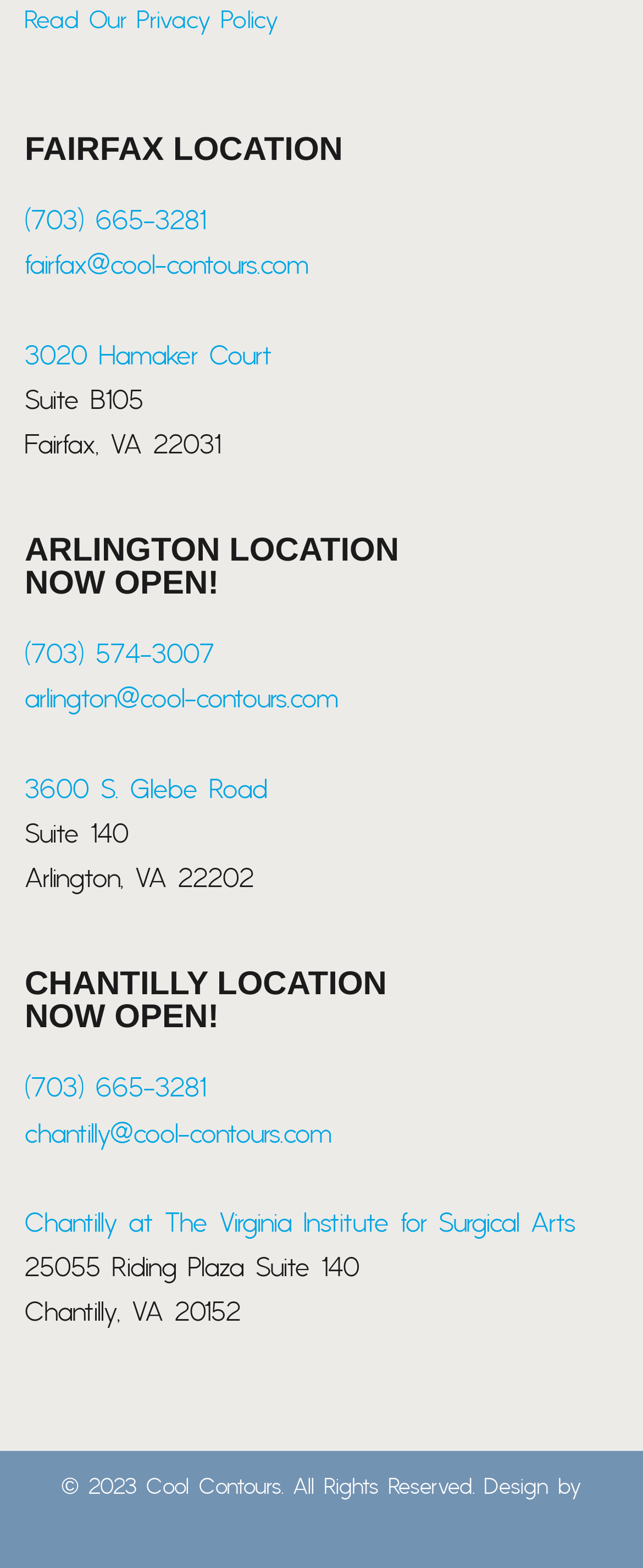Please reply with a single word or brief phrase to the question: 
What is the street address of the Chantilly location?

25055 Riding Plaza Suite 140